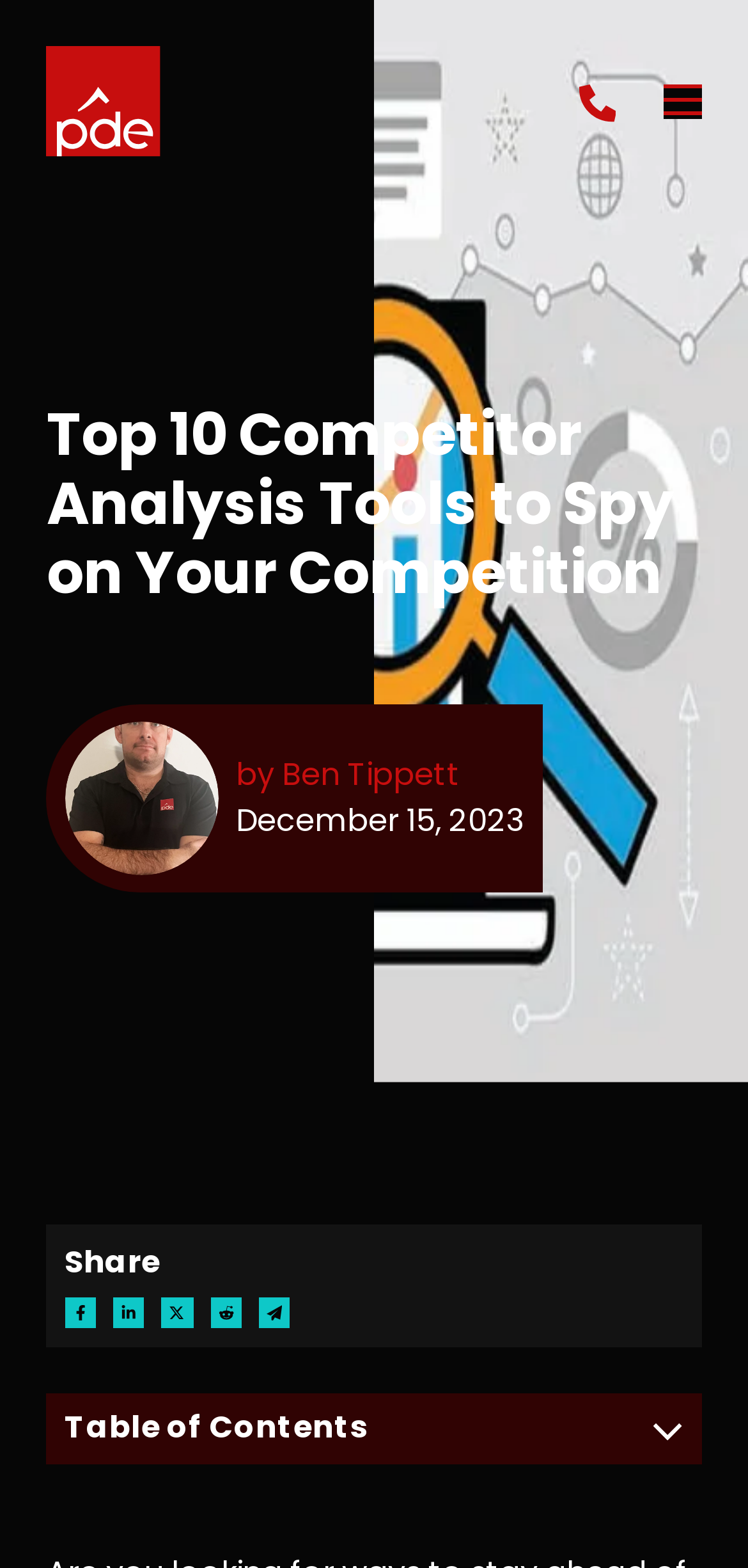How many social media platforms can you share this article to?
Answer briefly with a single word or phrase based on the image.

4